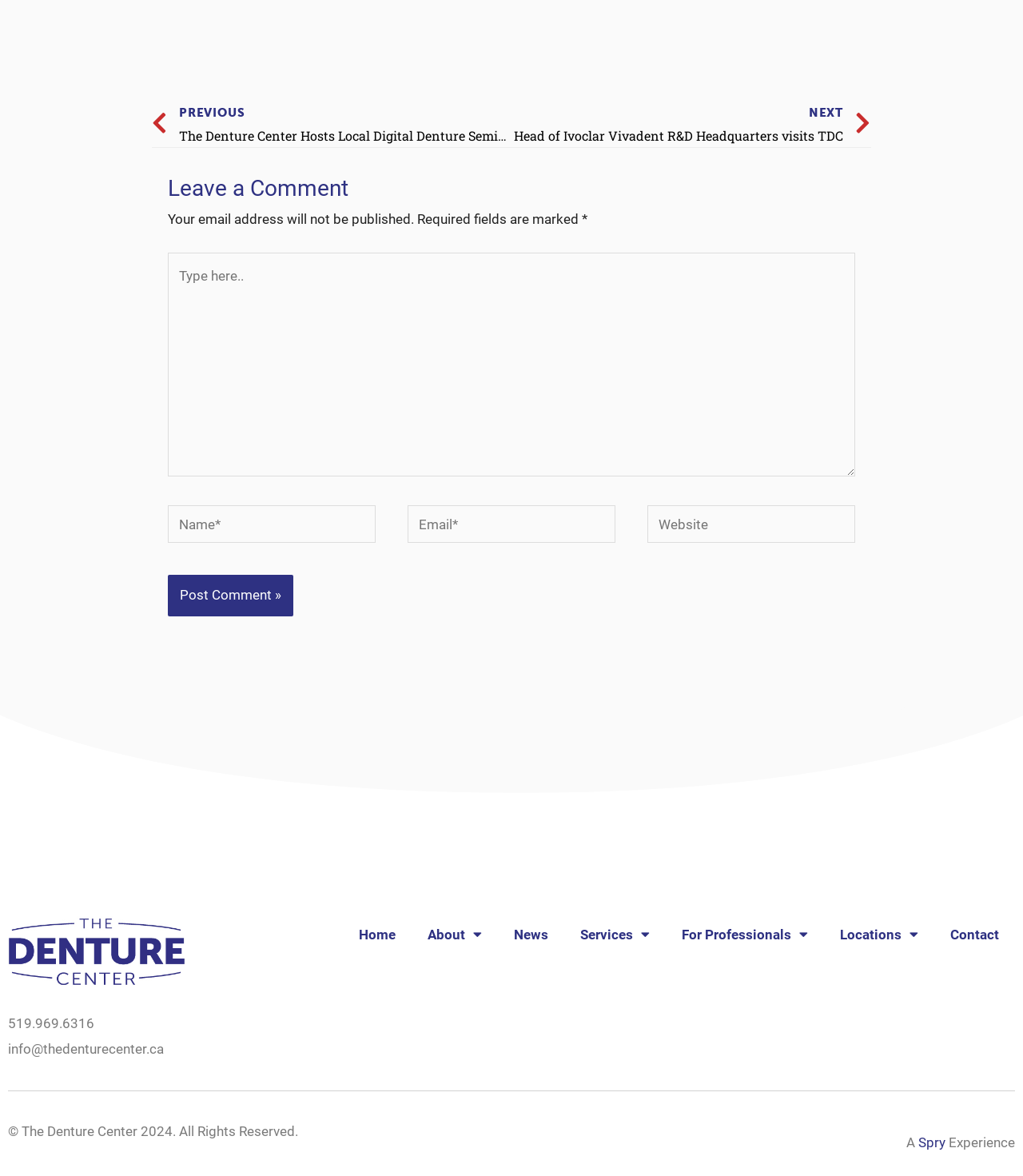Specify the bounding box coordinates for the region that must be clicked to perform the given instruction: "Click the 'Home' link".

[0.335, 0.779, 0.402, 0.81]